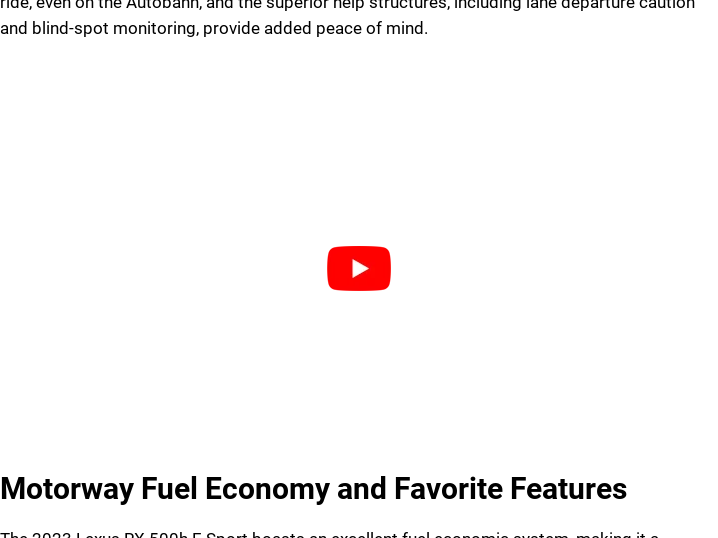What is the focus of the video?
Please provide a single word or phrase as the answer based on the screenshot.

Performance attributes and technologies